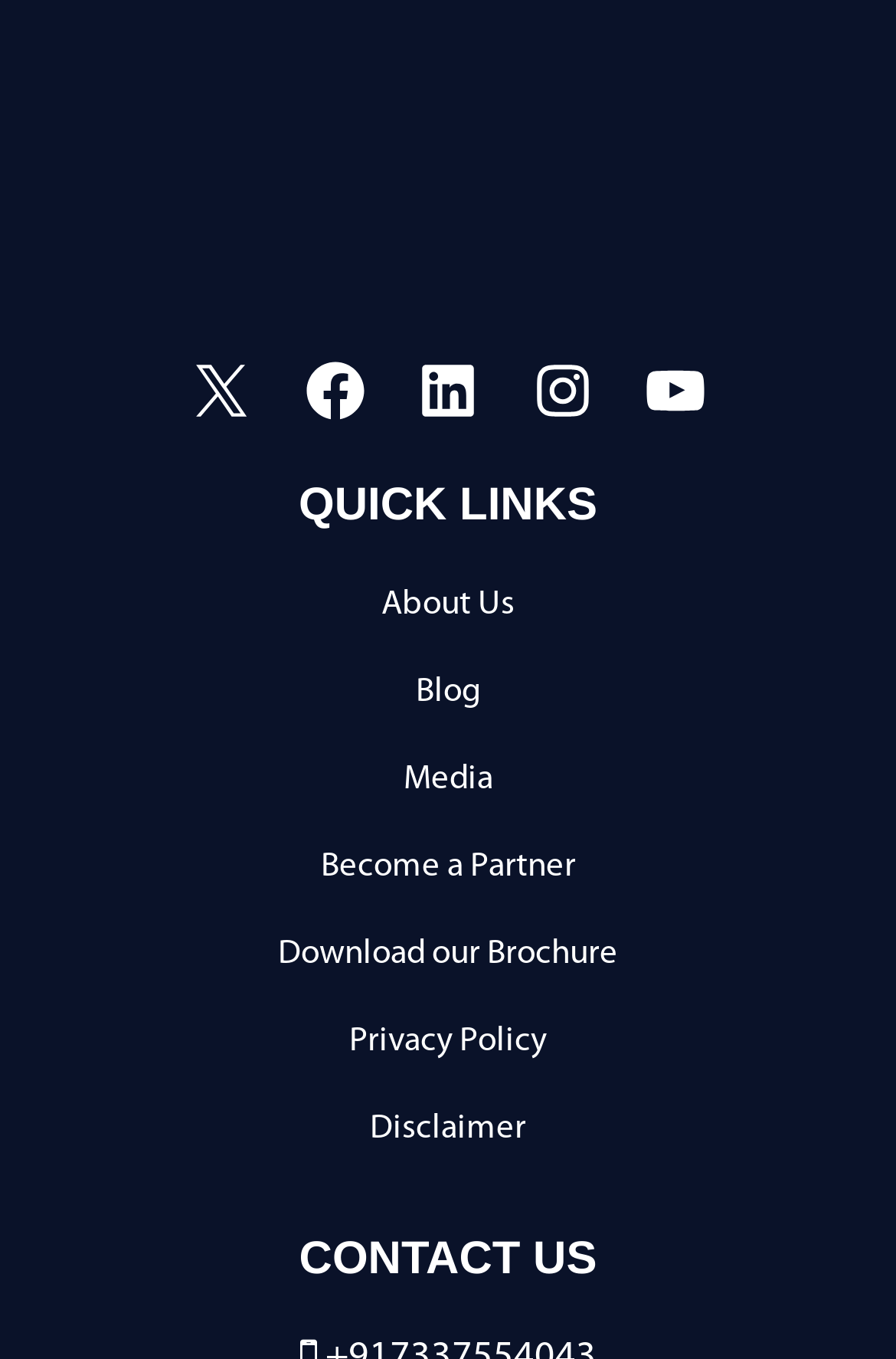Please provide a one-word or phrase answer to the question: 
What is the second heading on the webpage?

CONTACT US